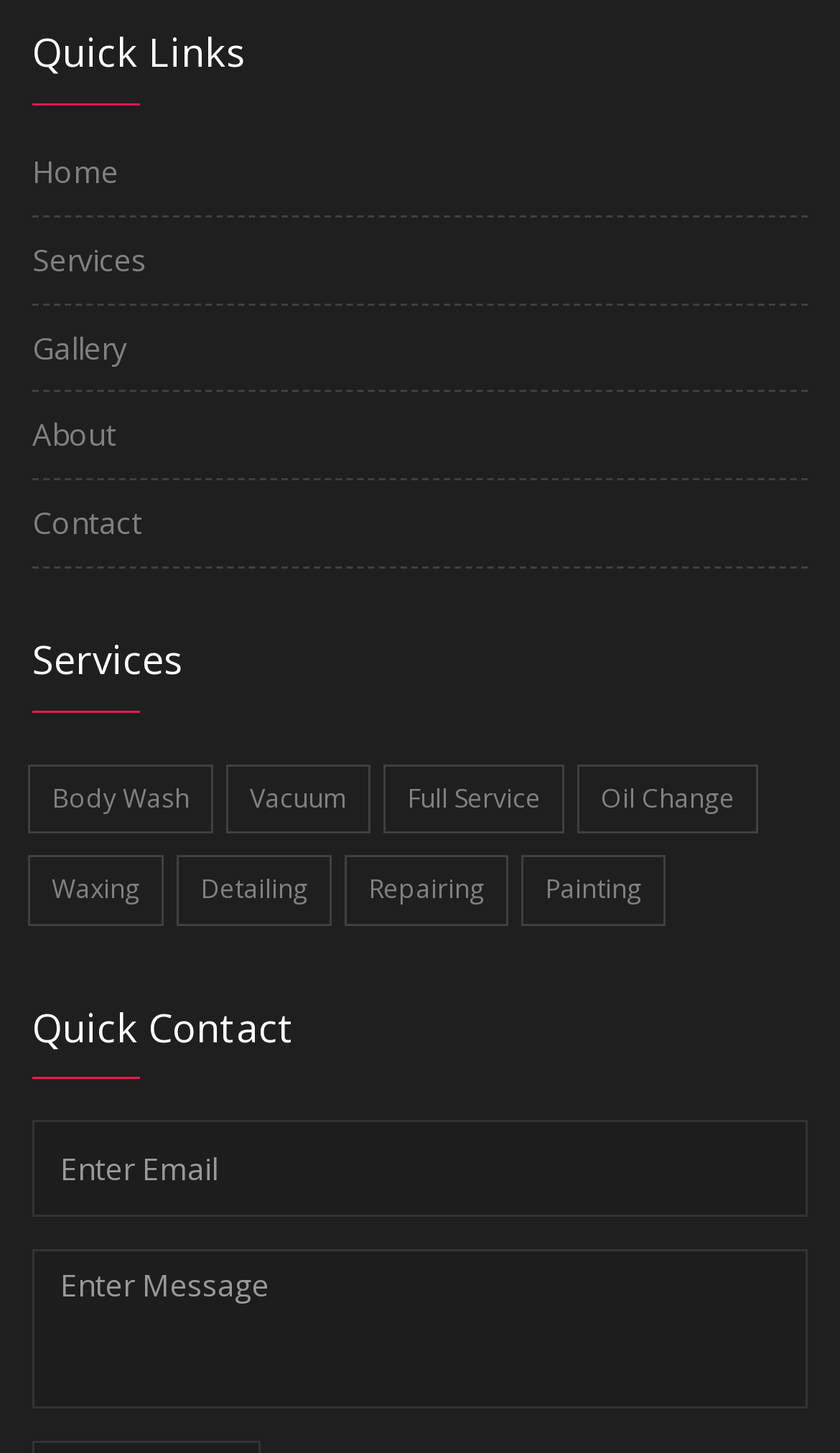Given the description of the UI element: "Body Wash", predict the bounding box coordinates in the form of [left, top, right, bottom], with each value being a float between 0 and 1.

[0.033, 0.526, 0.254, 0.574]